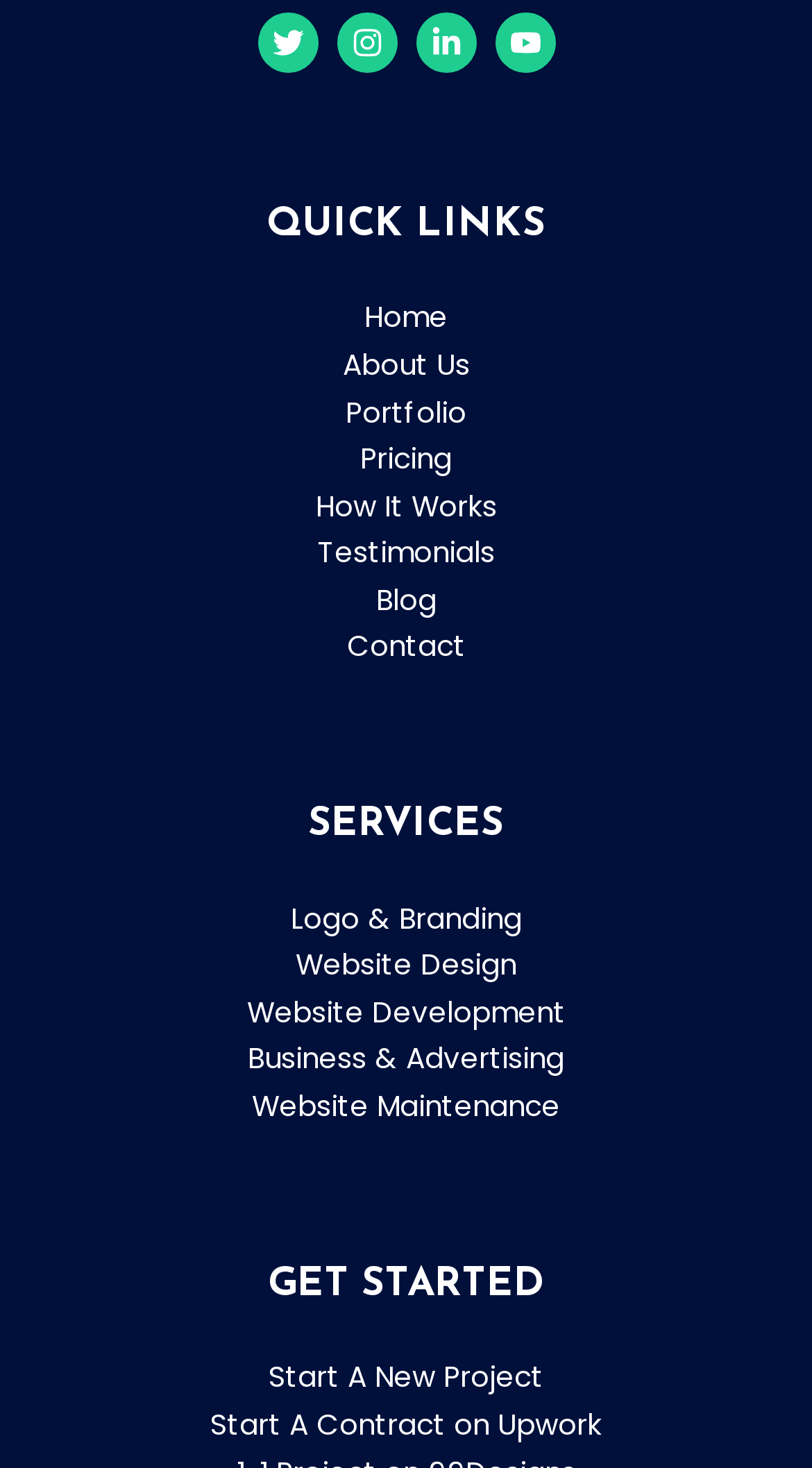Provide the bounding box coordinates of the HTML element this sentence describes: "About Us".

[0.422, 0.235, 0.578, 0.262]